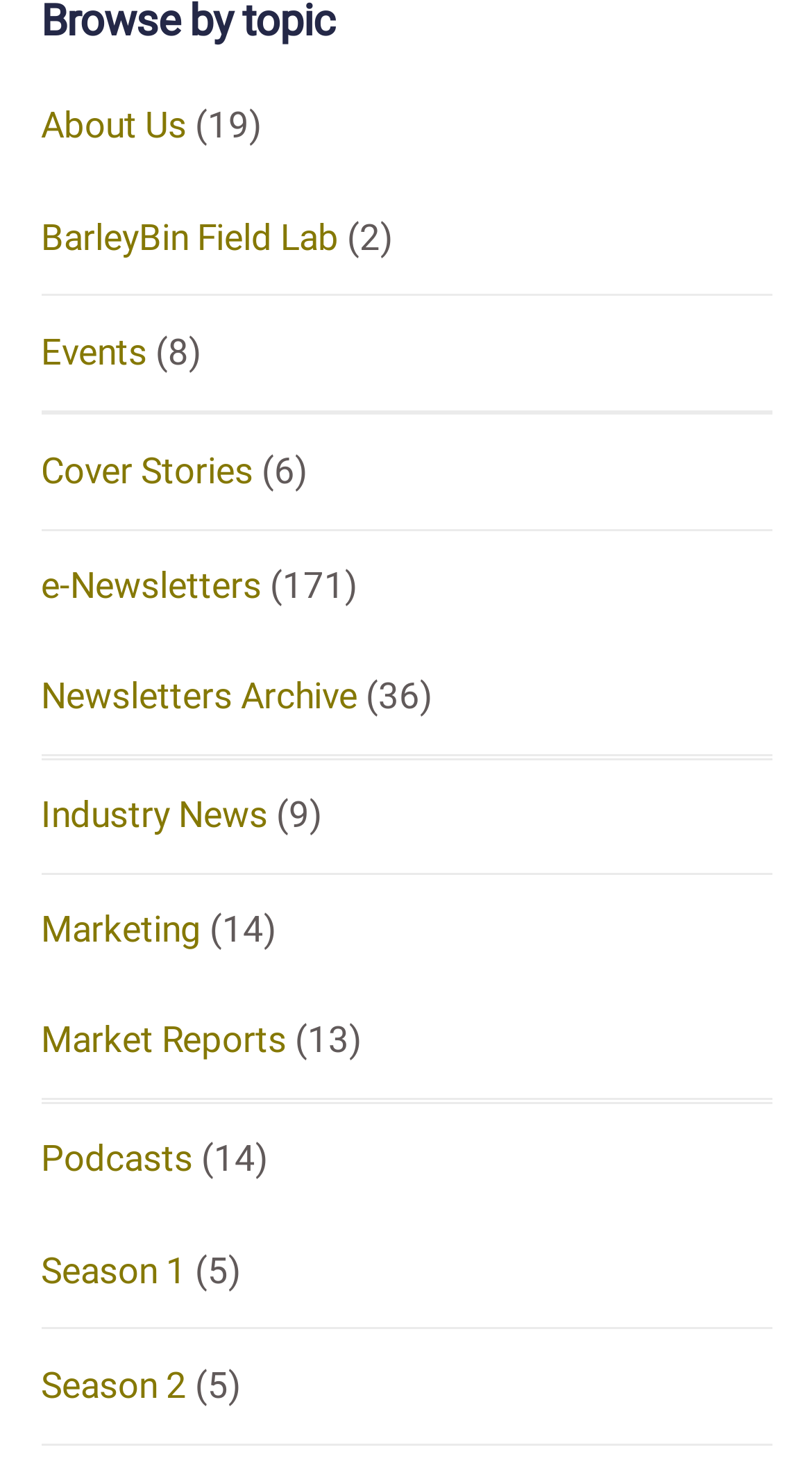Given the element description "e-Newsletters", identify the bounding box of the corresponding UI element.

[0.05, 0.382, 0.322, 0.41]